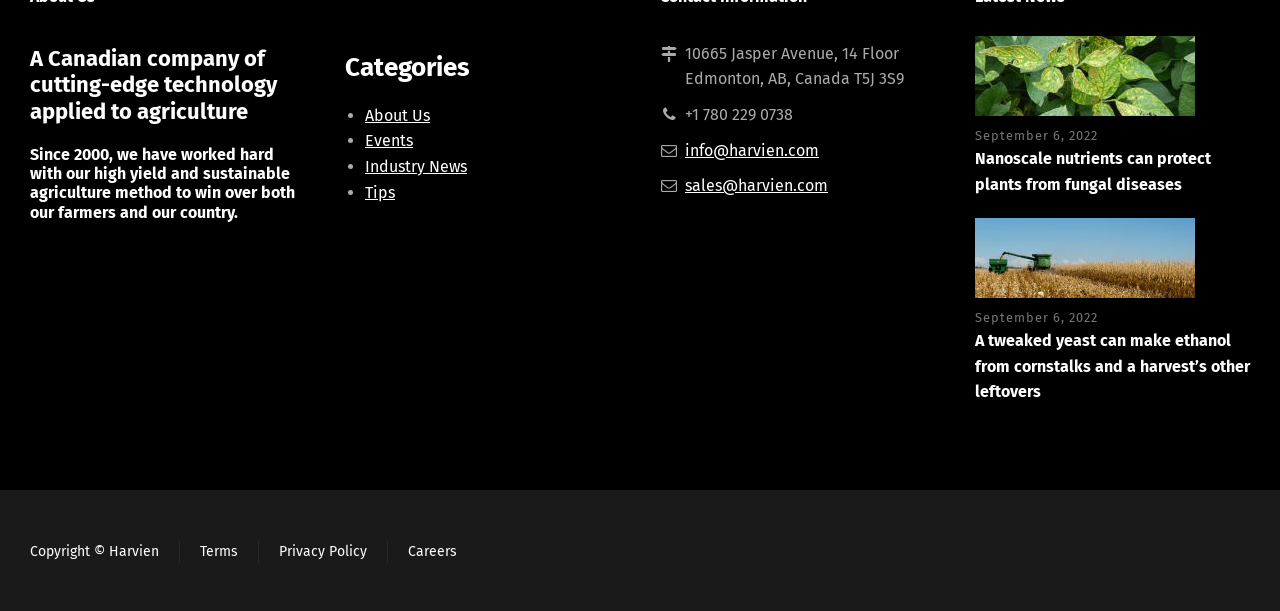What is the phone number of the company?
Please analyze the image and answer the question with as much detail as possible.

I found the phone number of the company by looking at the static text element located at the bottom of the webpage, which contains the phone number '+1 780 229 0738'.